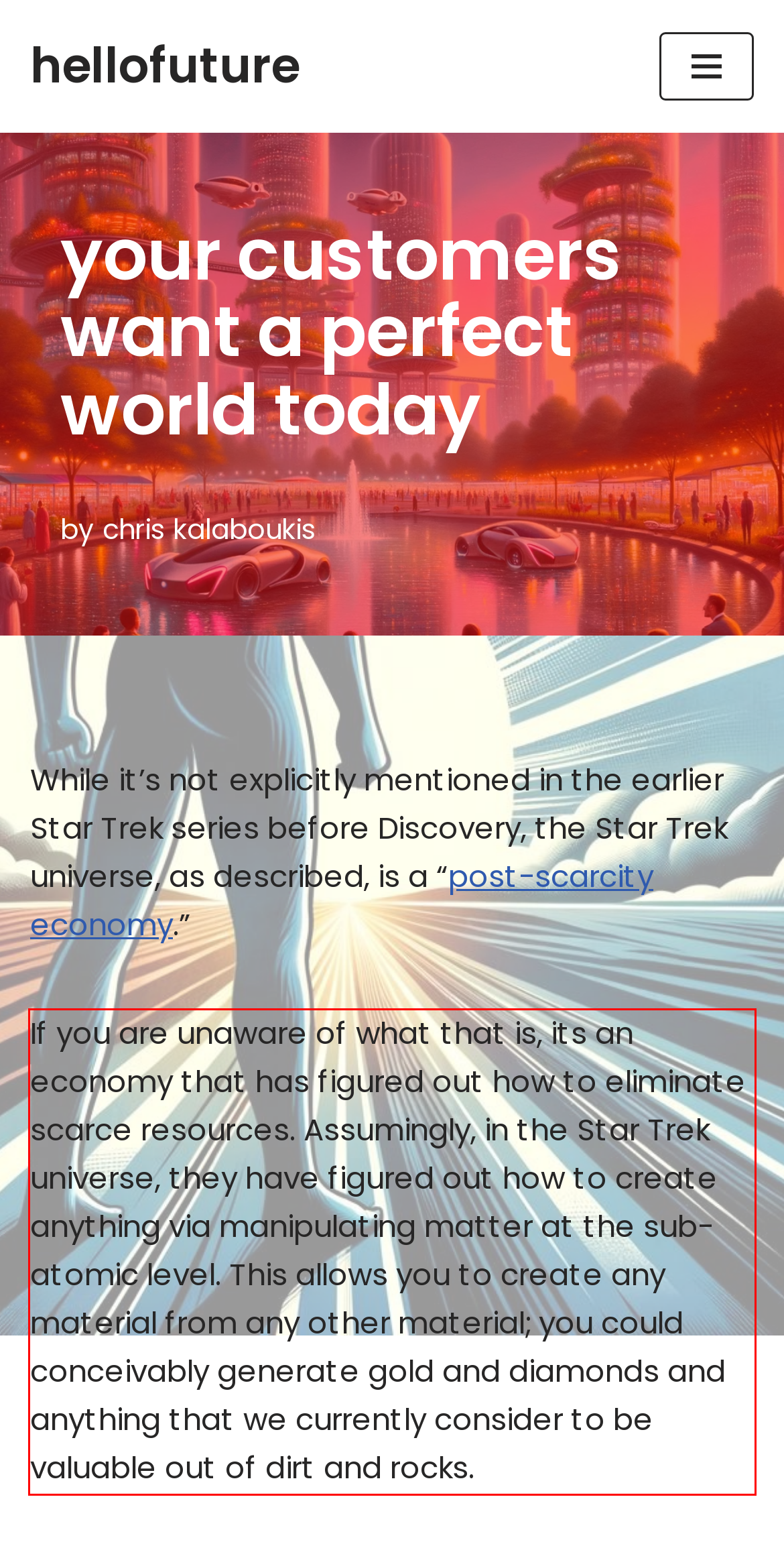Review the webpage screenshot provided, and perform OCR to extract the text from the red bounding box.

If you are unaware of what that is, its an economy that has figured out how to eliminate scarce resources. Assumingly, in the Star Trek universe, they have figured out how to create anything via manipulating matter at the sub-atomic level. This allows you to create any material from any other material; you could conceivably generate gold and diamonds and anything that we currently consider to be valuable out of dirt and rocks.